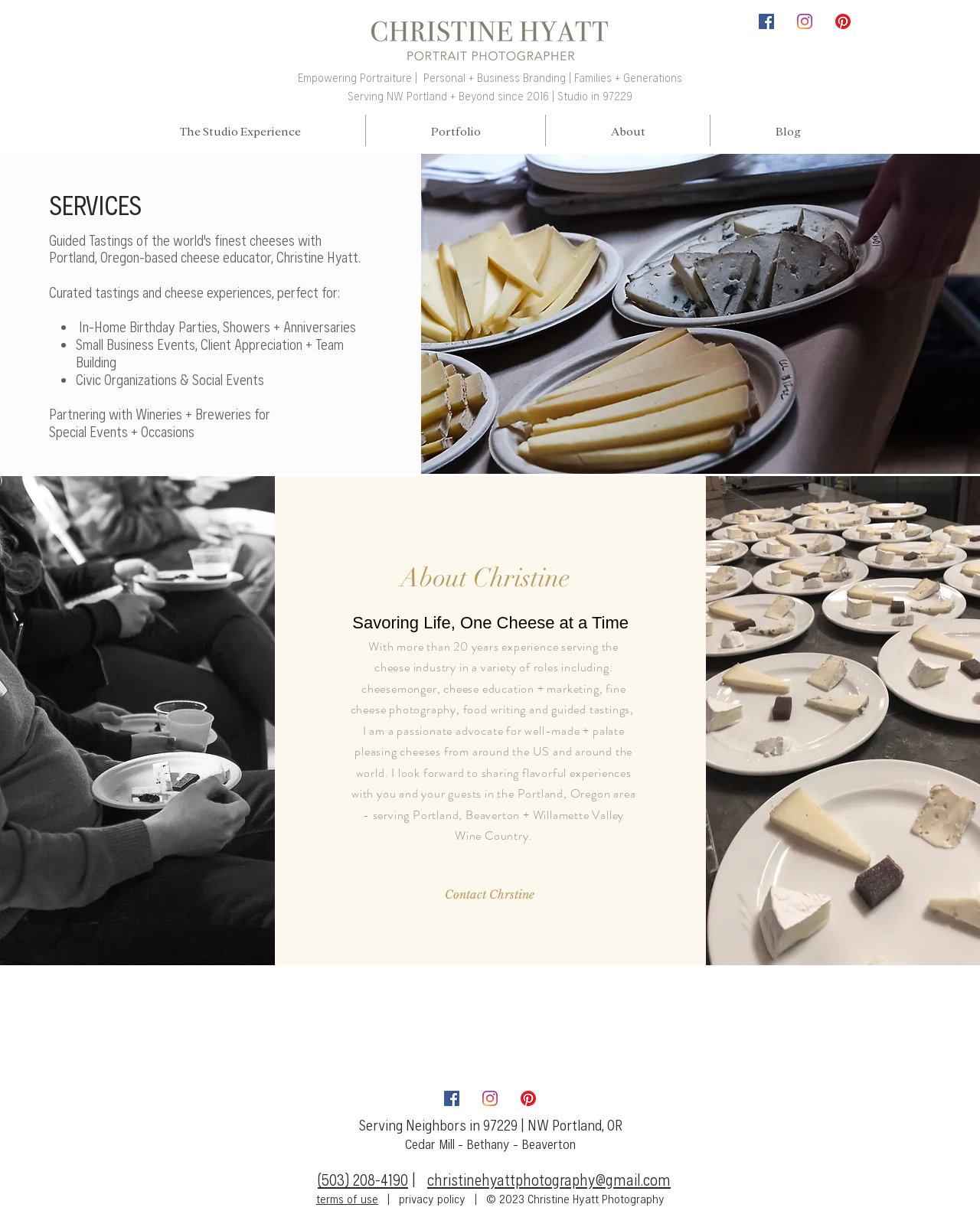Locate the bounding box coordinates of the element that should be clicked to fulfill the instruction: "View the About page".

[0.557, 0.094, 0.724, 0.119]